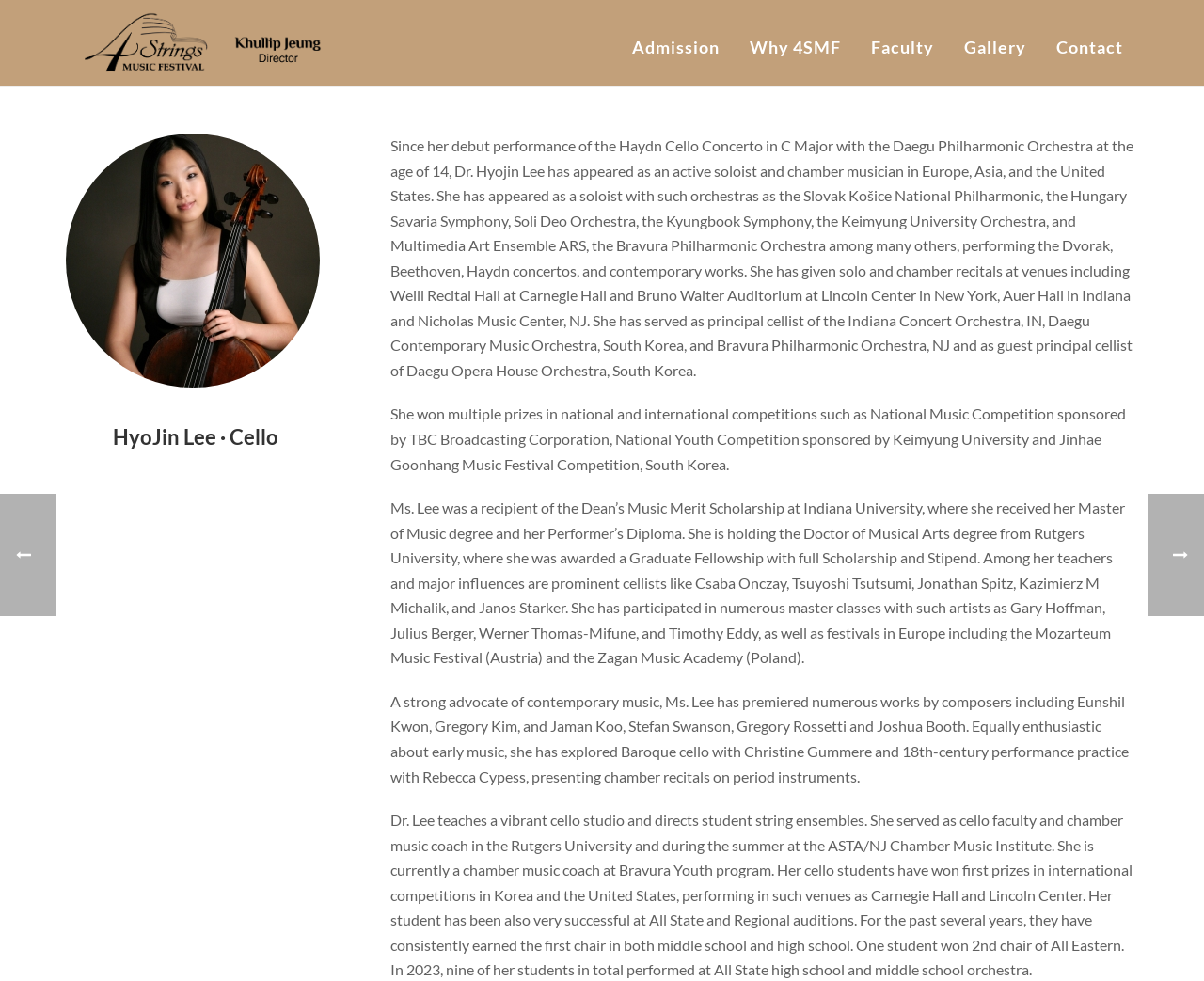What is Dr. Hyojin Lee's profession?
Based on the image, respond with a single word or phrase.

Cellist